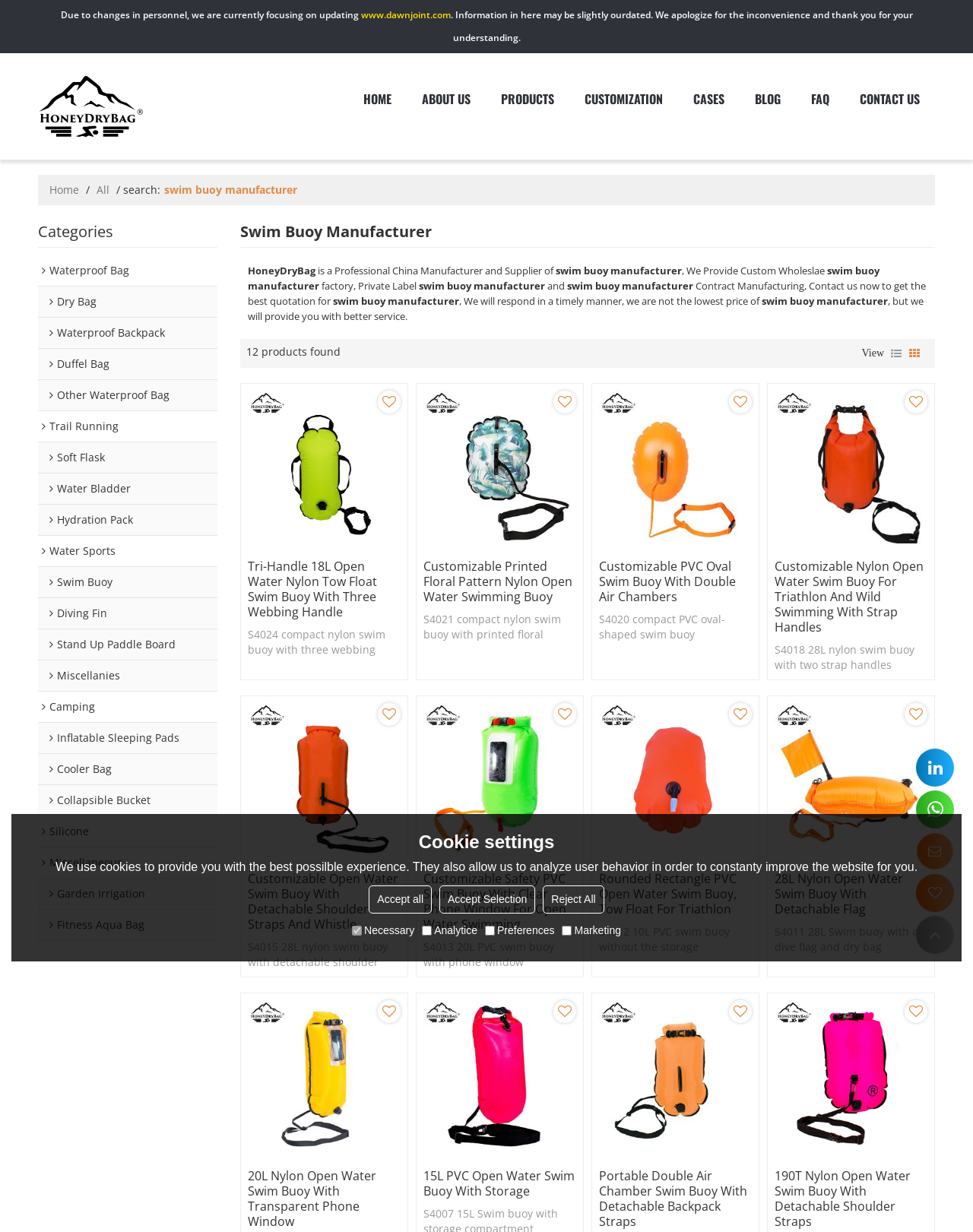Please identify the bounding box coordinates of the element I need to click to follow this instruction: "View posts about brands".

None